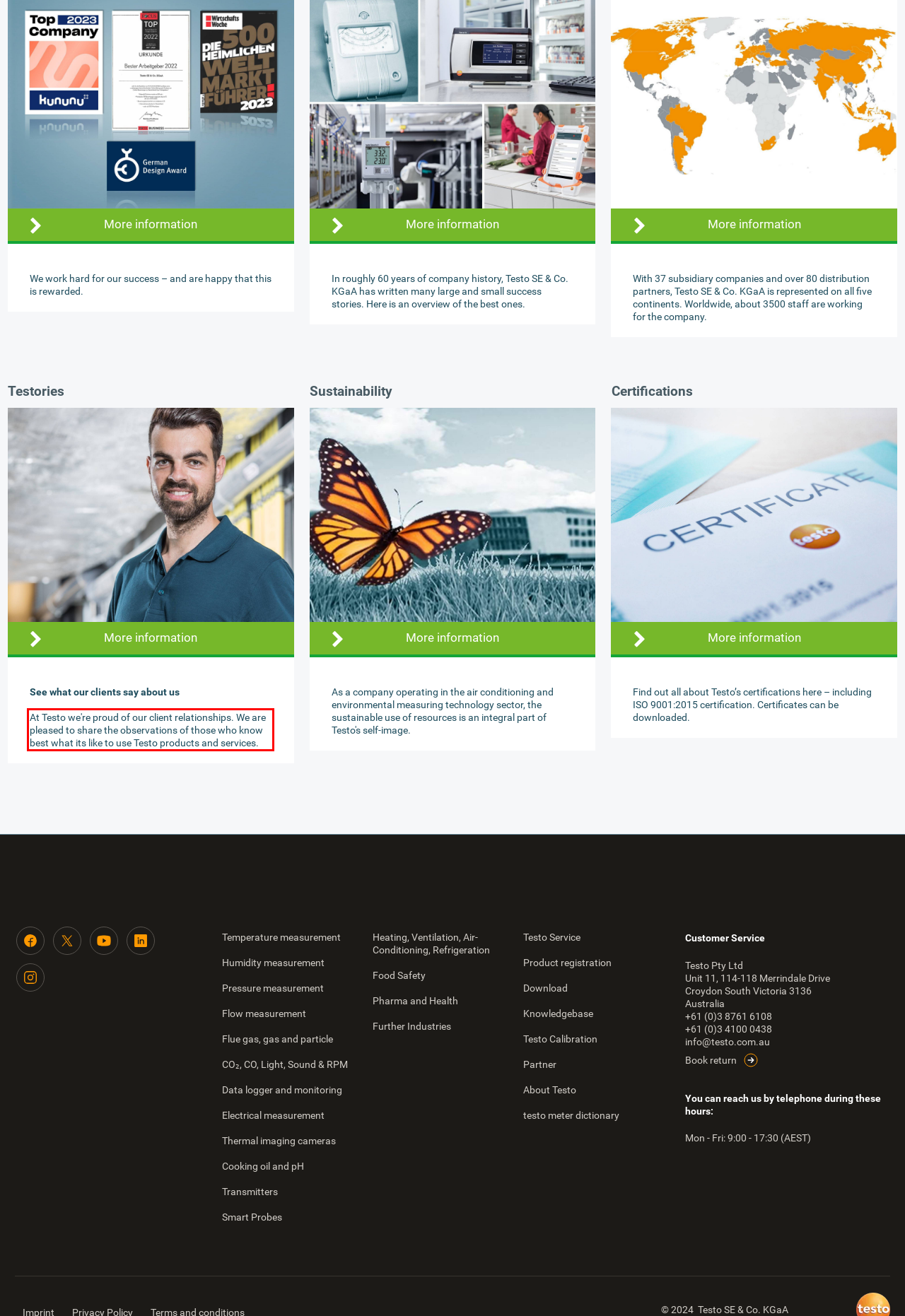You are provided with a screenshot of a webpage featuring a red rectangle bounding box. Extract the text content within this red bounding box using OCR.

At Testo we're proud of our client relationships. We are pleased to share the observations of those who know best what its like to use Testo products and services.